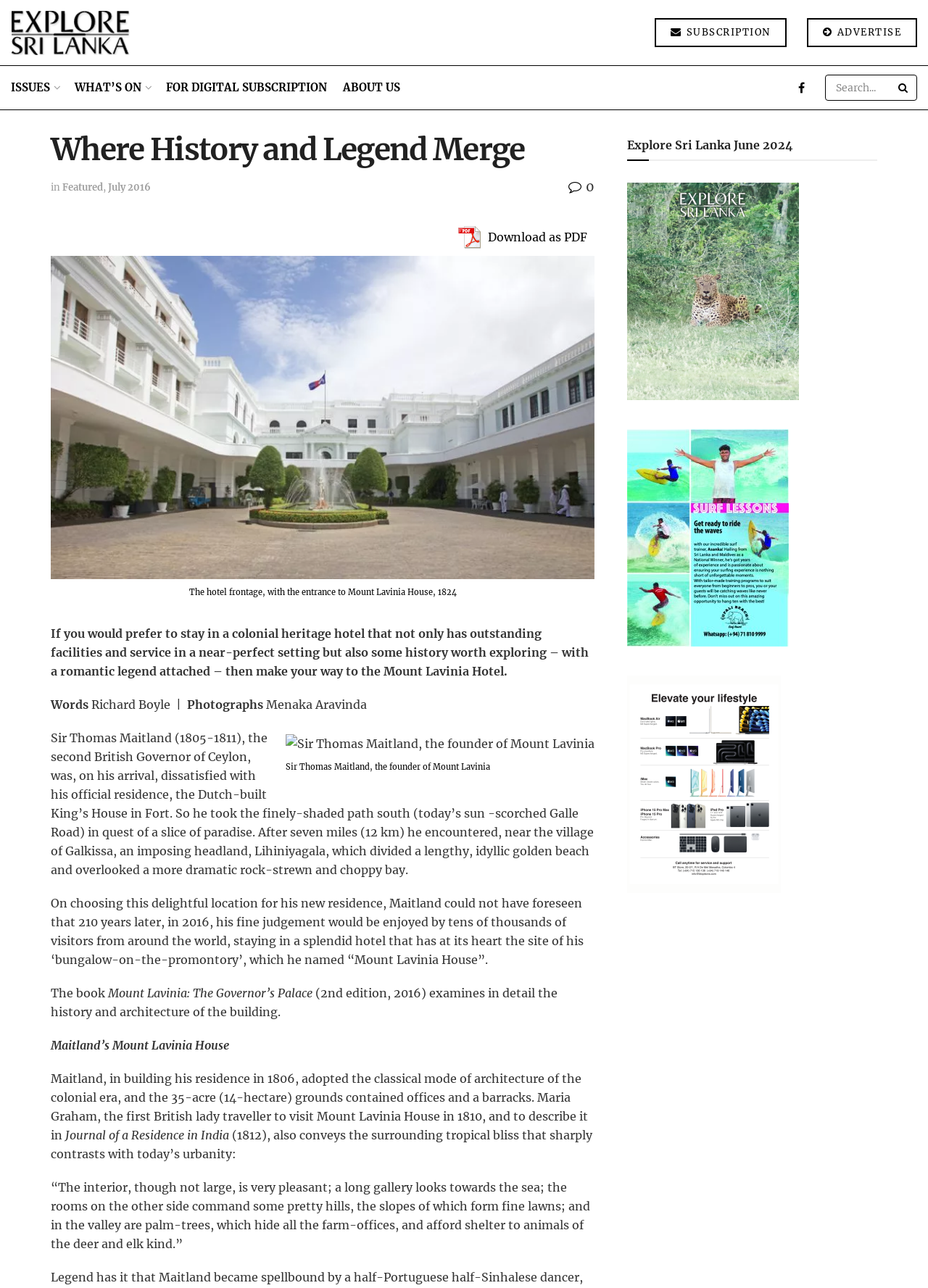Determine the bounding box coordinates of the target area to click to execute the following instruction: "View featured content."

[0.067, 0.141, 0.111, 0.15]